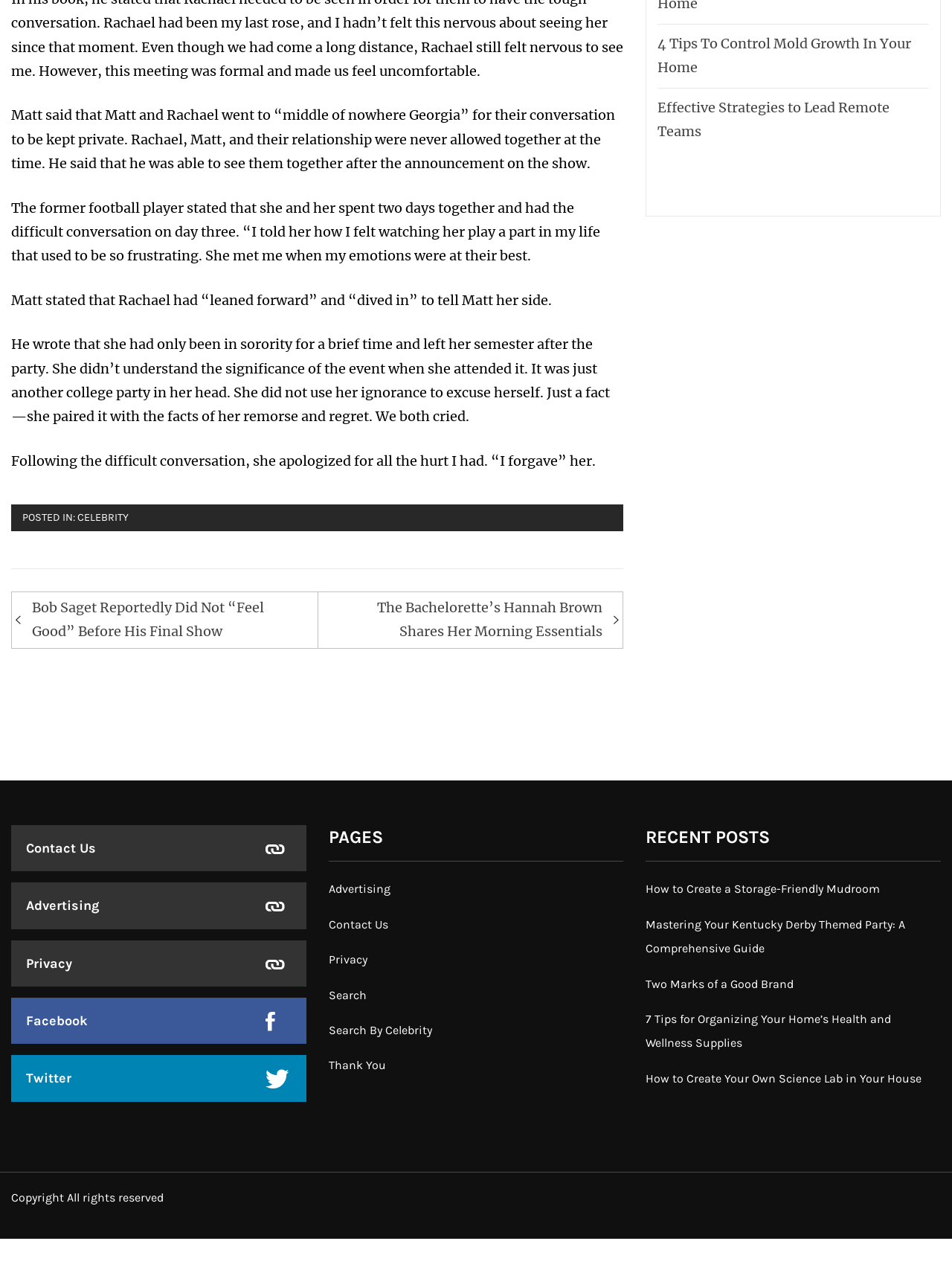What is the location of the 'Contact Us' link?
Answer the question with a detailed explanation, including all necessary information.

The 'Contact Us' link can be found in the footer section of the webpage, along with other links such as 'Advertising' and 'Privacy'.